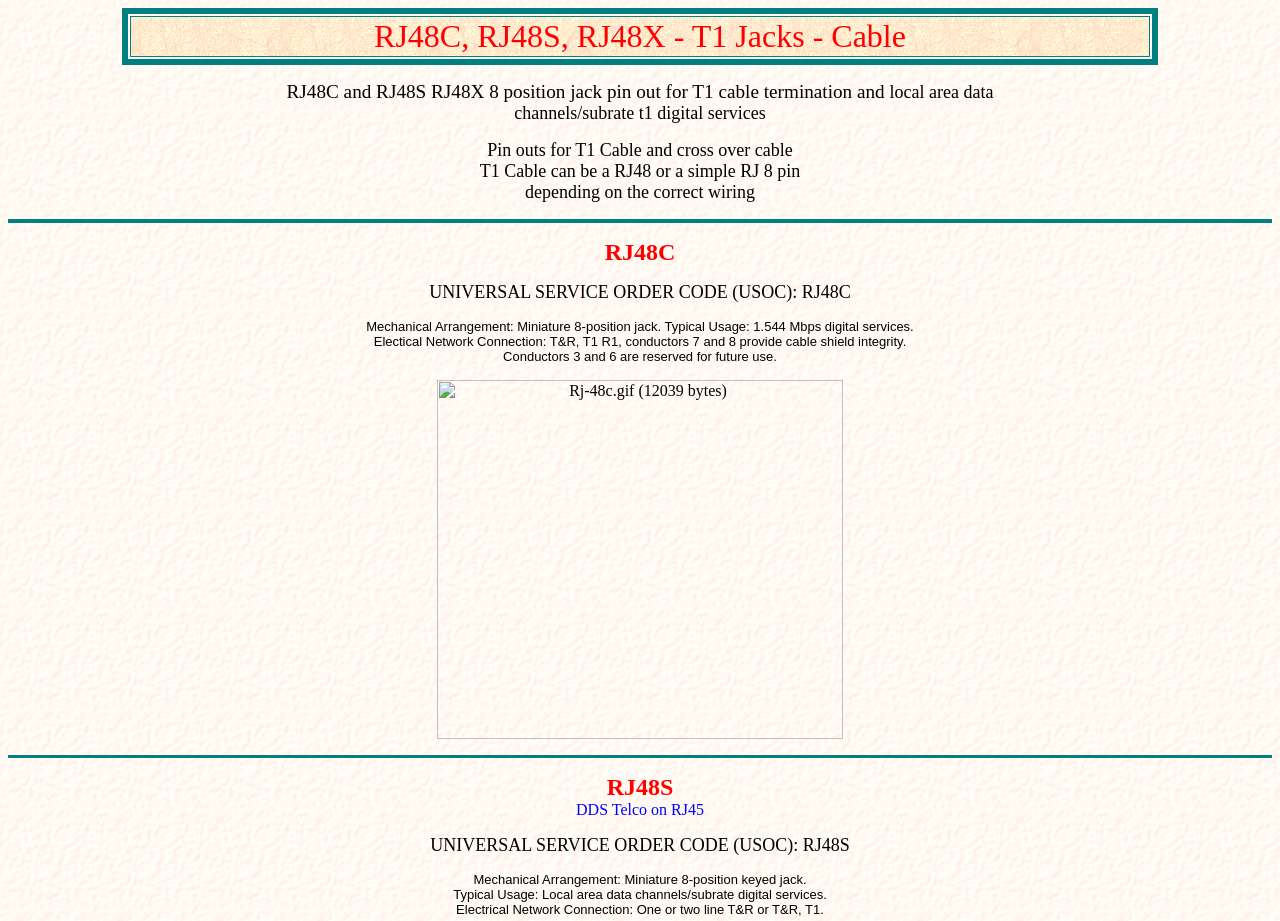Respond with a single word or phrase to the following question: How many conductors are reserved for future use?

2